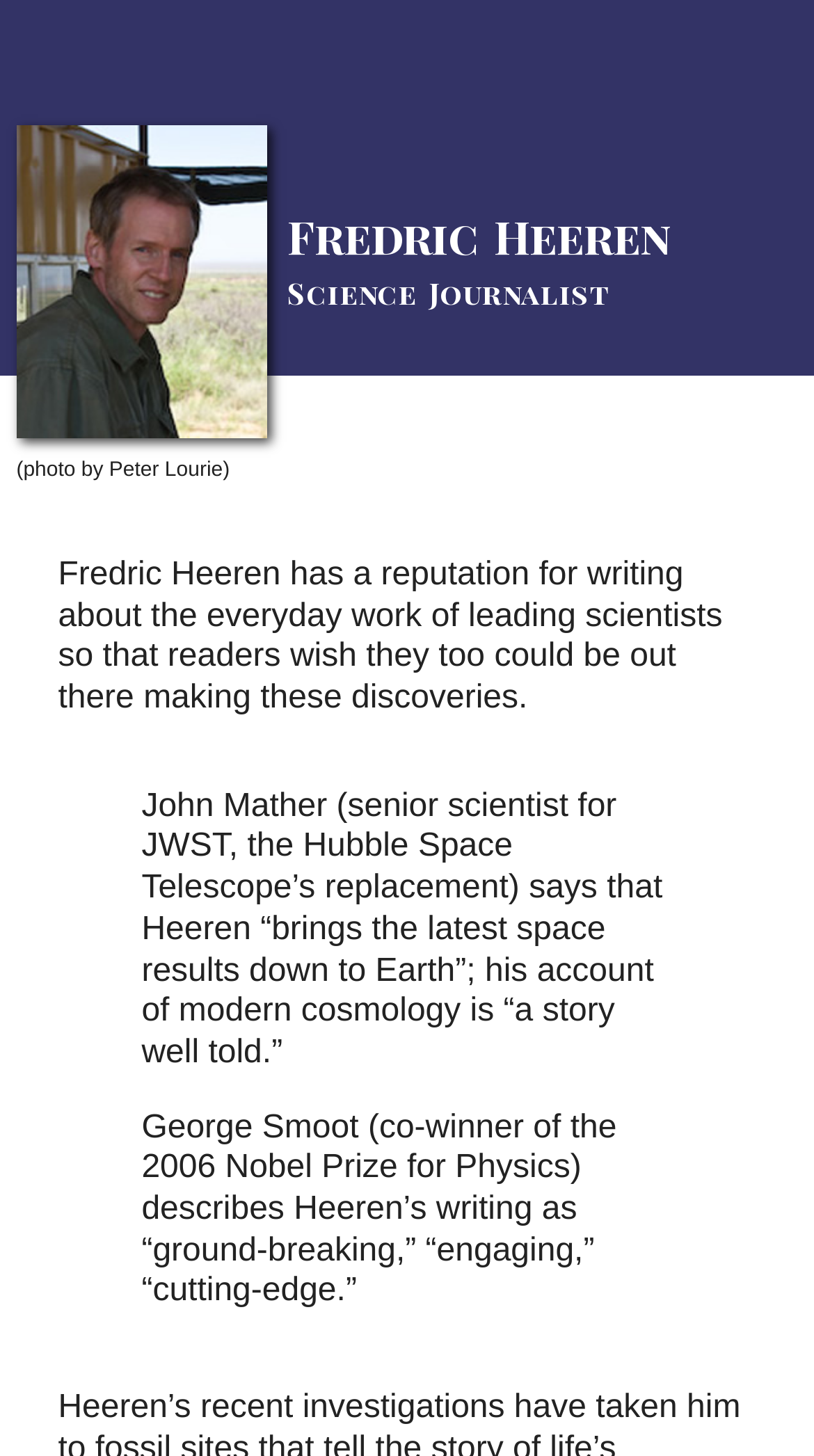What is Fredric Heeren's profession?
Examine the webpage screenshot and provide an in-depth answer to the question.

The heading 'Fredric Heeren' is followed by another heading 'Science Journalist', which suggests that Fredric Heeren is a Science Journalist.